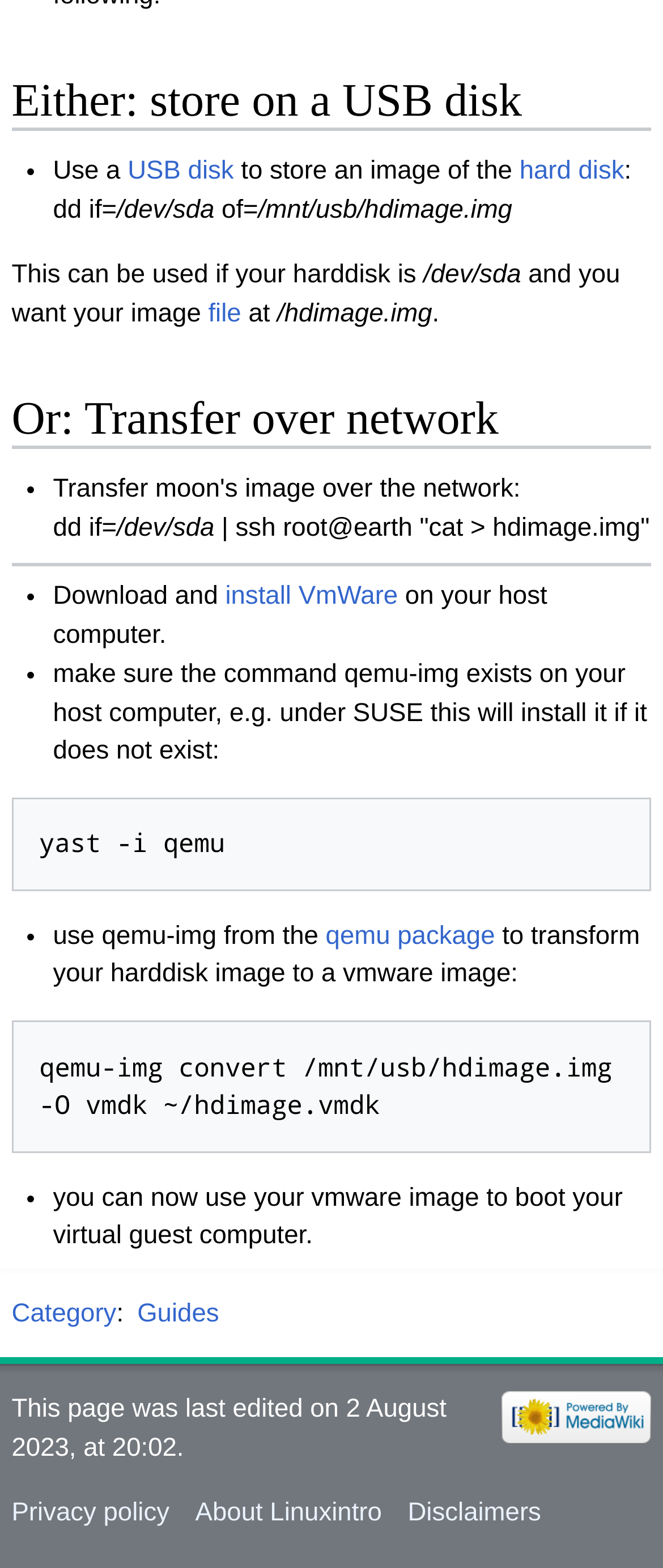Identify the bounding box of the UI element described as follows: "hard disk". Provide the coordinates as four float numbers in the range of 0 to 1 [left, top, right, bottom].

[0.783, 0.101, 0.942, 0.12]